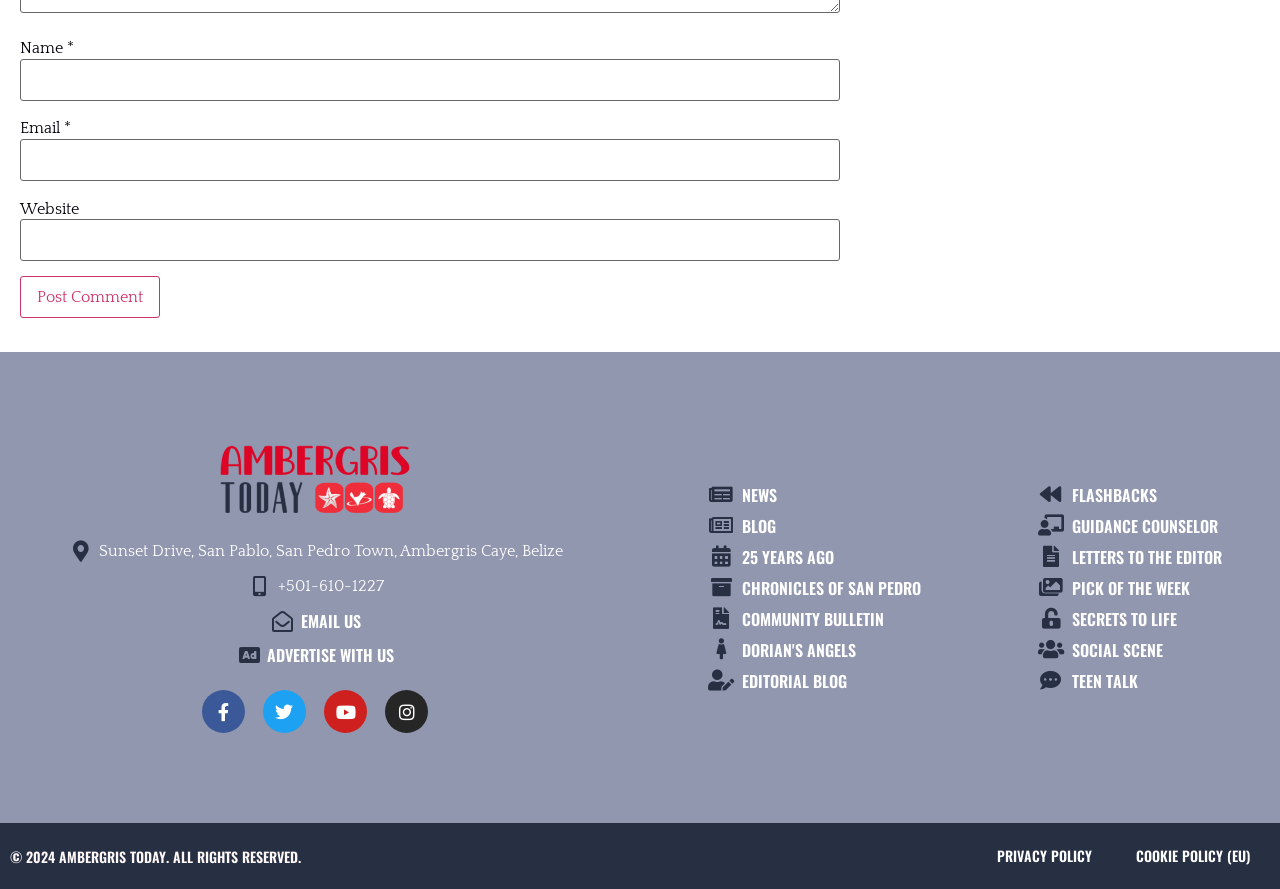Please mark the clickable region by giving the bounding box coordinates needed to complete this instruction: "Visit Ambergris Today".

[0.168, 0.497, 0.324, 0.582]